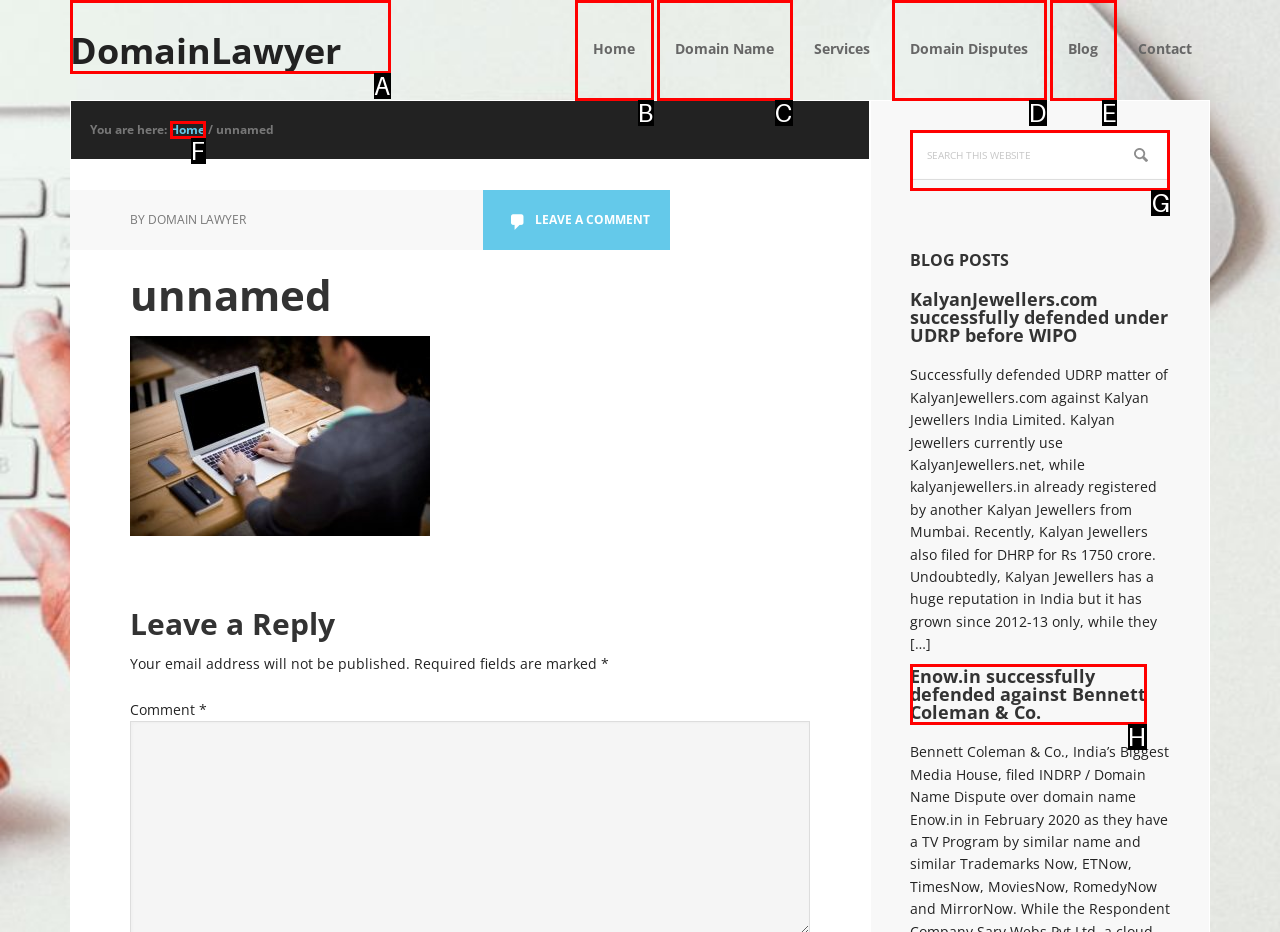Indicate the UI element to click to perform the task: Search this website. Reply with the letter corresponding to the chosen element.

G